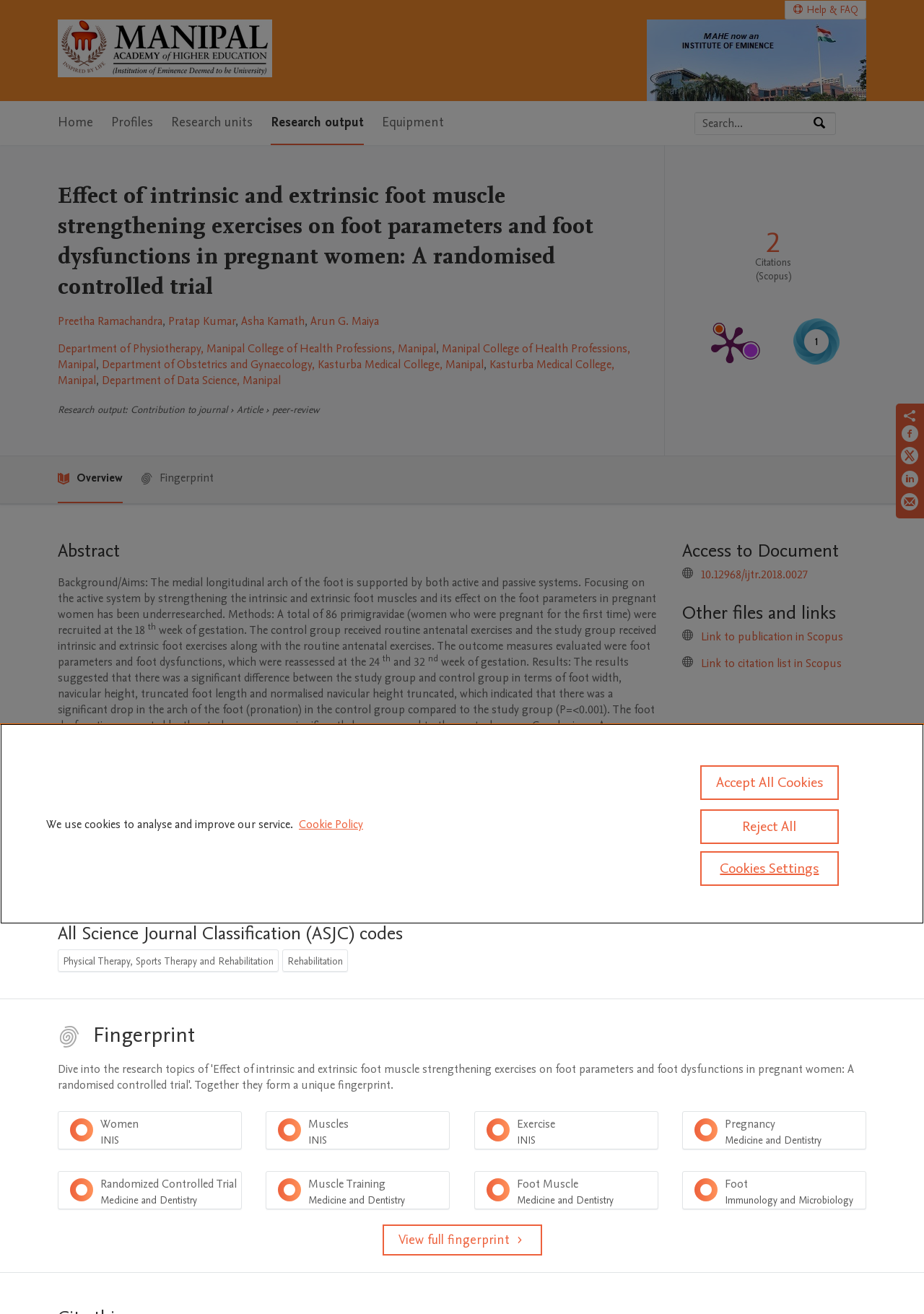Provide a thorough description of the webpage's content and layout.

This webpage is about a research article titled "Effect of intrinsic and extrinsic foot muscle strengthening exercises on foot parameters and foot dysfunctions in pregnant women: A randomised controlled trial" from the Manipal Academy of Higher Education, Manipal, India. 

At the top of the page, there are several links, including "Skip to main navigation", "Skip to search", and "Skip to main content". Below these links, there is a logo of the Manipal Academy of Higher Education, Manipal, India, and a navigation menu with items such as "Home", "Profiles", "Research units", "Research output", and "Equipment". 

On the right side of the page, there is a search box with a label "Search by expertise, name or affiliation" and a "Search" button. 

The main content of the page is divided into several sections. The first section displays the title of the article, followed by the names of the authors, including Preetha Ramachandra, Pratap Kumar, Asha Kamath, and Arun G. Maiya. 

Below the authors' names, there are links to the departments and institutions affiliated with the authors, such as the Department of Physiotherapy, Manipal College of Health Professions, Manipal, and the Department of Obstetrics and Gynaecology, Kasturba Medical College, Manipal. 

The next section is labeled "Research output" and contains information about the article, including its contribution type, which is a peer-reviewed article. 

Following this section, there is a "Publication metrics" section, which displays metrics such as the number of citations and an altmetric score. 

The "Abstract" section provides a summary of the article, which discusses the effect of foot muscle strengthening exercises on foot parameters and foot dysfunctions in pregnant women. 

Below the abstract, there is a table with information about the article, including its original language, article number, journal, volume, issue number, and publication status. 

The page also contains sections labeled "All Science Journal Classification (ASJC) codes", "Access to Document", and "Other files and links", which provide additional information about the article and its accessibility. 

Finally, there is a "Fingerprint" section at the bottom of the page.